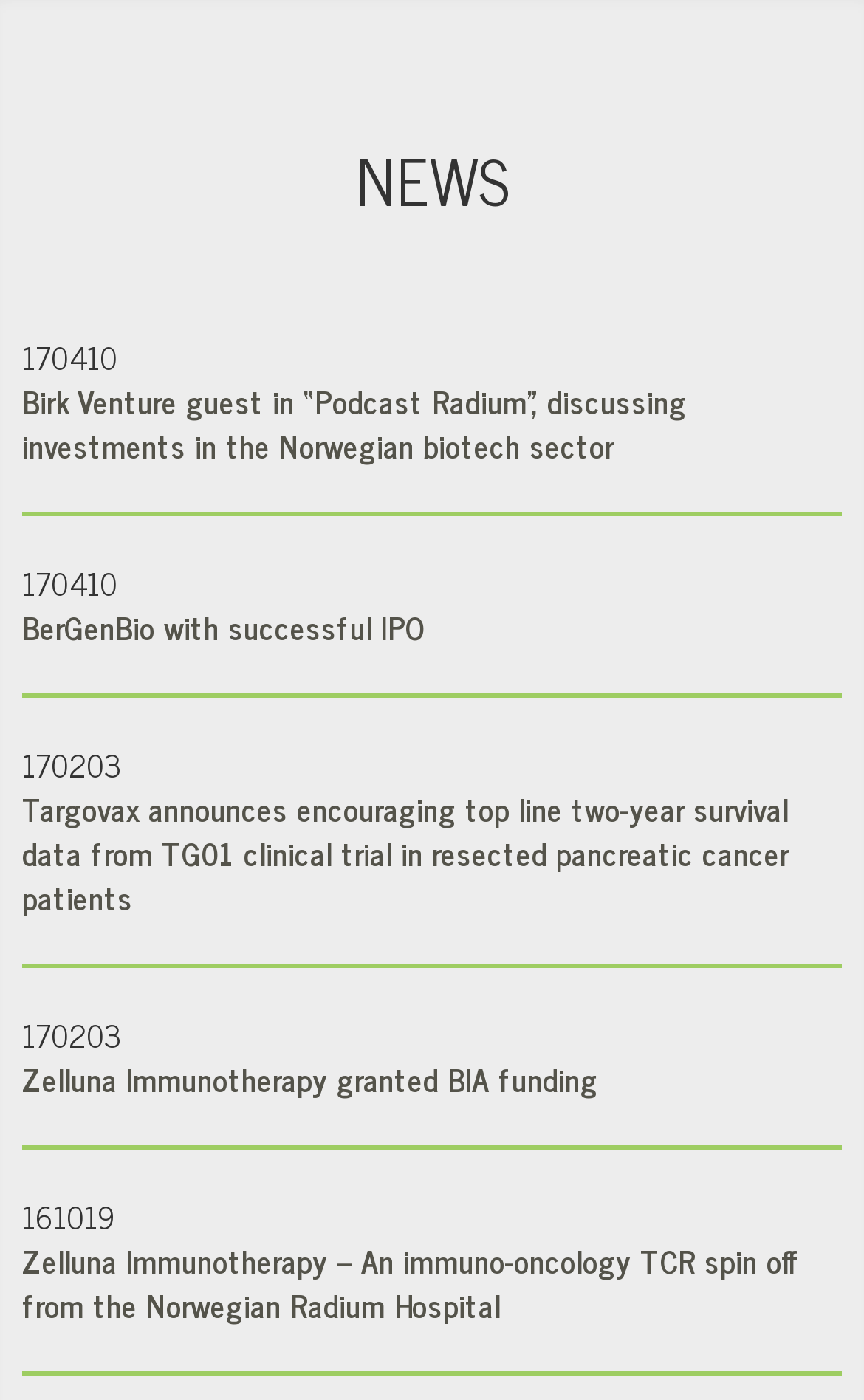Are the news articles separated by any visual element?
By examining the image, provide a one-word or phrase answer.

Yes